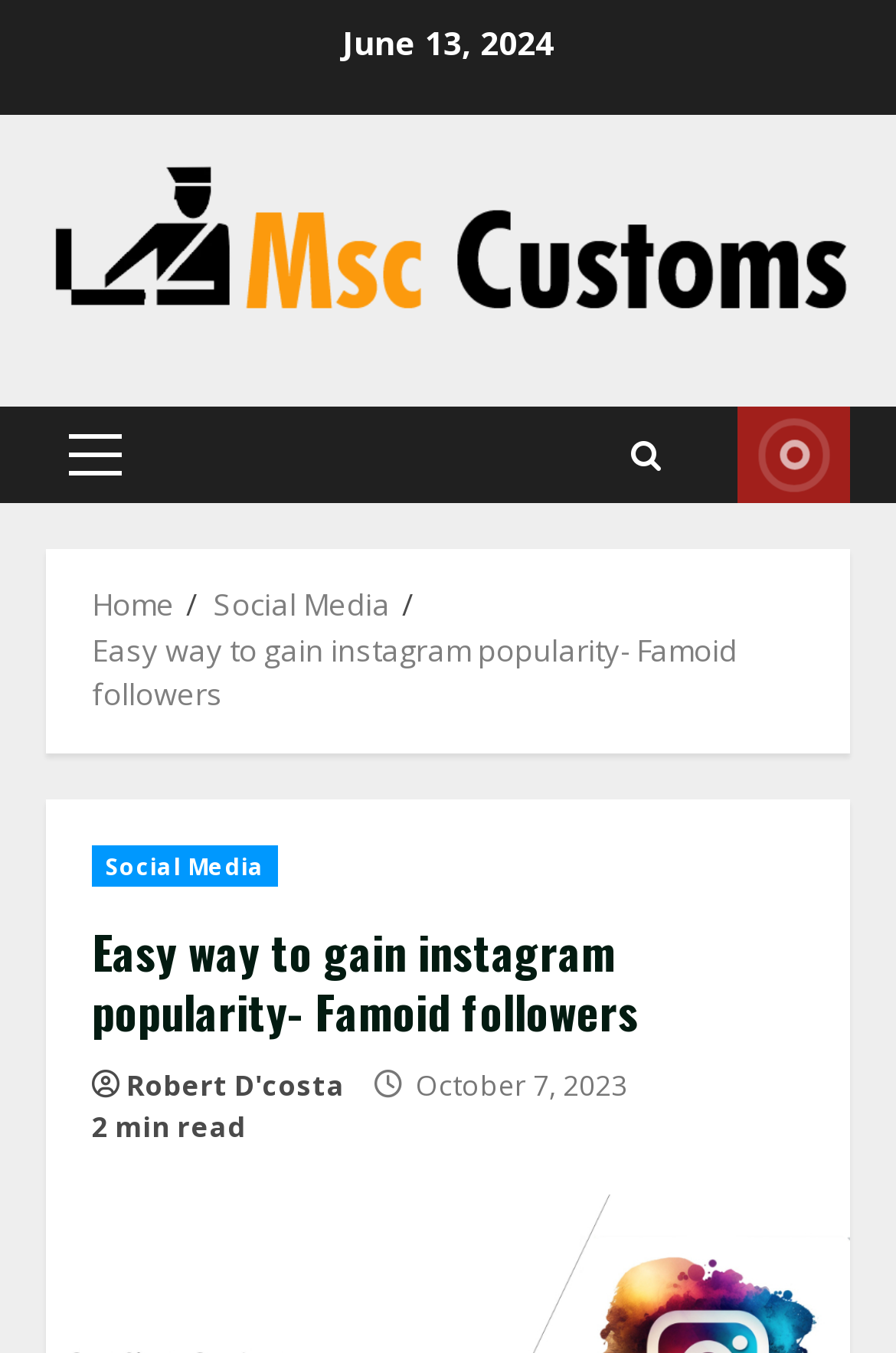Given the element description: "alt="Msc Customs"", predict the bounding box coordinates of the UI element it refers to, using four float numbers between 0 and 1, i.e., [left, top, right, bottom].

[0.051, 0.154, 0.949, 0.192]